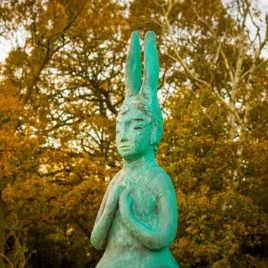Craft a detailed explanation of the image.

This image features a beautifully crafted sculpture located in the Sainsbury Centre Sculpture Park, which is part of the ongoing exhibition titled "Sainsbury Centre Sculpture Park." The sculpture depicts a humanoid figure with pronounced rabbit-like ears and a serene facial expression, symbolizing themes of nature and spirituality. Surrounded by a vibrant backdrop of autumn foliage, the piece stands out against rich hues of gold and orange, enhancing its ethereal quality. This exhibition has been a significant attraction at the Sainsbury Centre in Norwich, running from February 1, 2022, until December 31, 2030, showcasing a variety of contemporary art pieces in a tranquil outdoor setting.